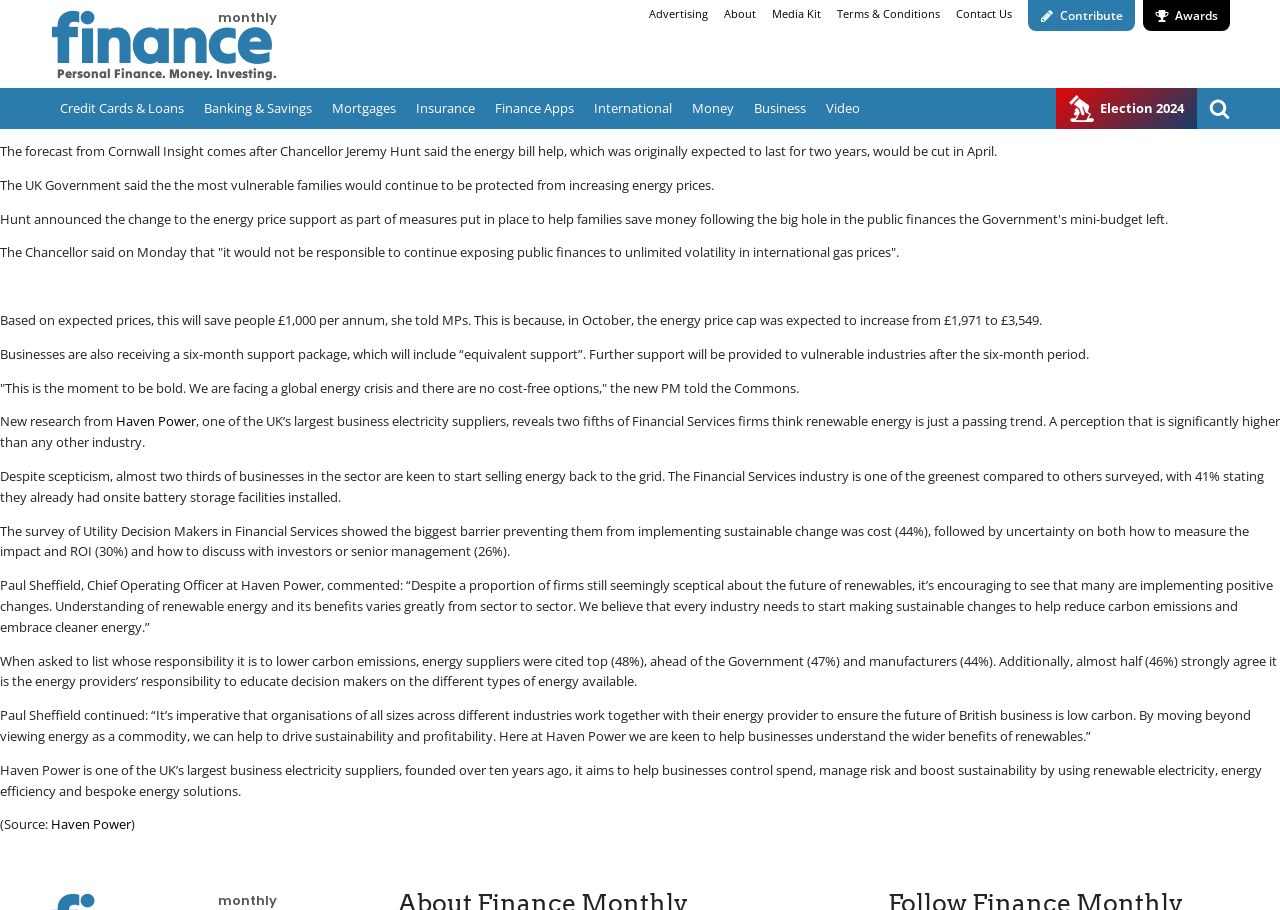Specify the bounding box coordinates of the region I need to click to perform the following instruction: "Click on 'Credit Cards & Loans'". The coordinates must be four float numbers in the range of 0 to 1, i.e., [left, top, right, bottom].

[0.039, 0.097, 0.152, 0.142]